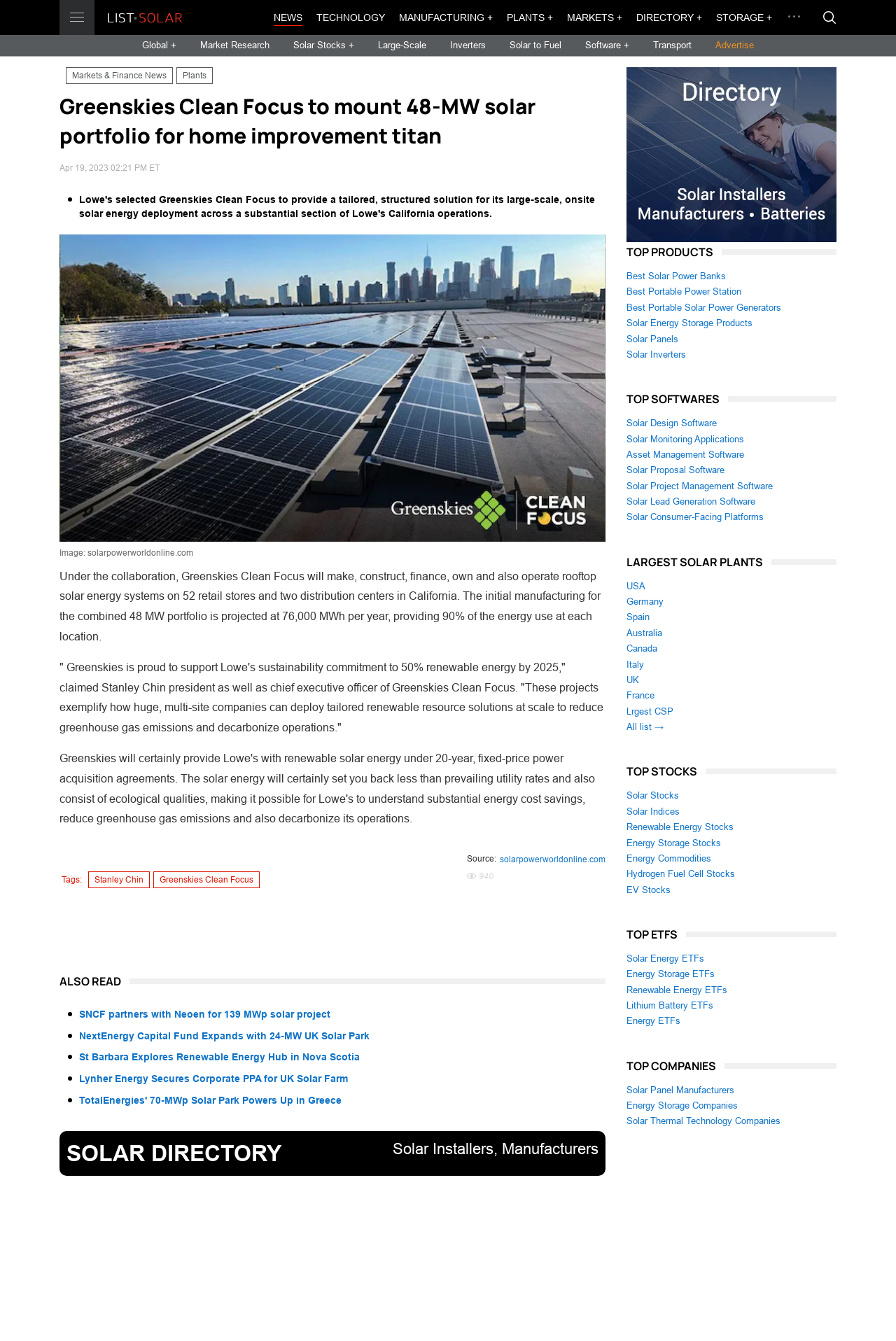Identify the bounding box of the UI component described as: "Australia".

[0.699, 0.468, 0.739, 0.476]